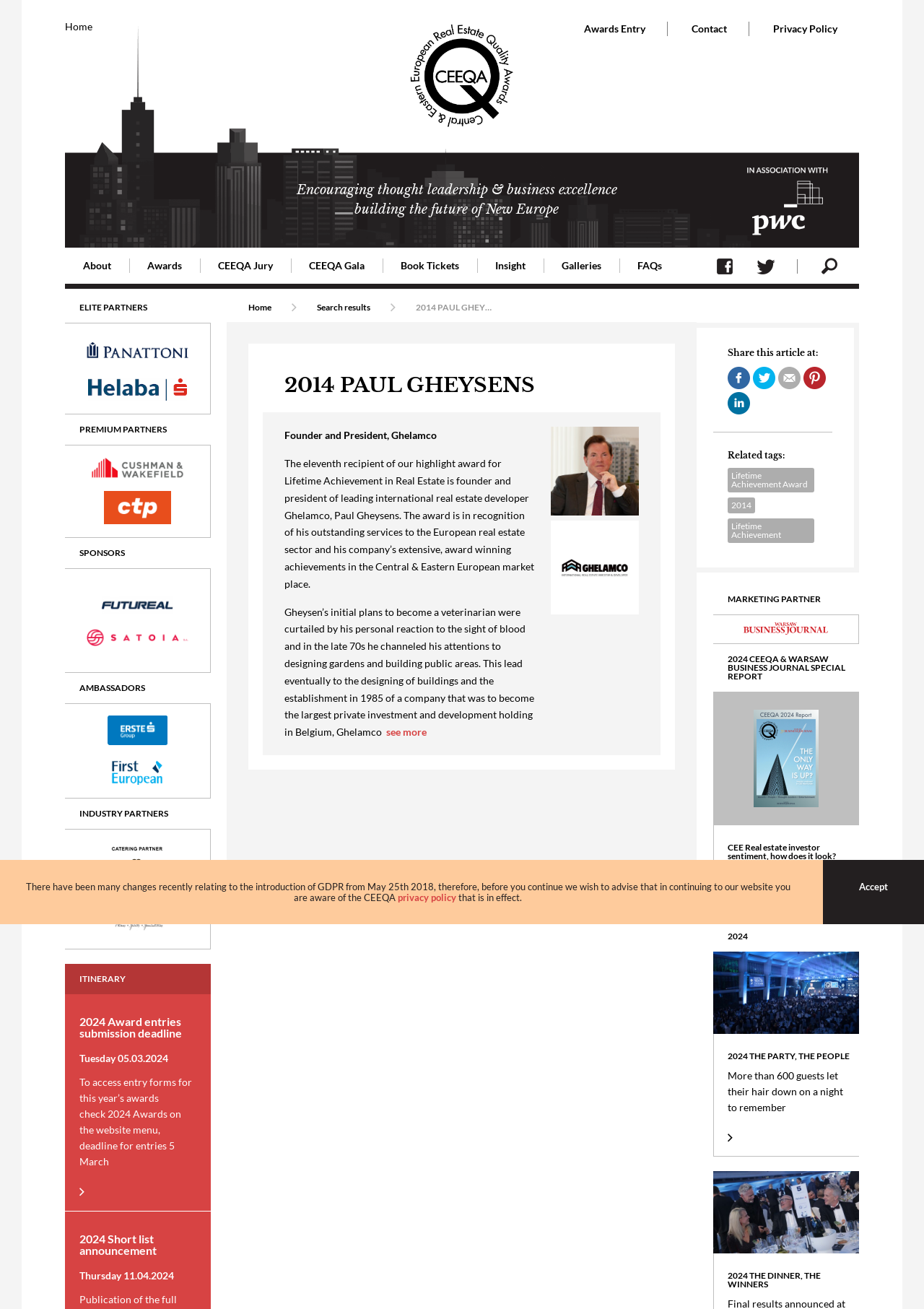Who is the founder and president of the leading international real estate developer?
Provide a short answer using one word or a brief phrase based on the image.

Paul Gheysens